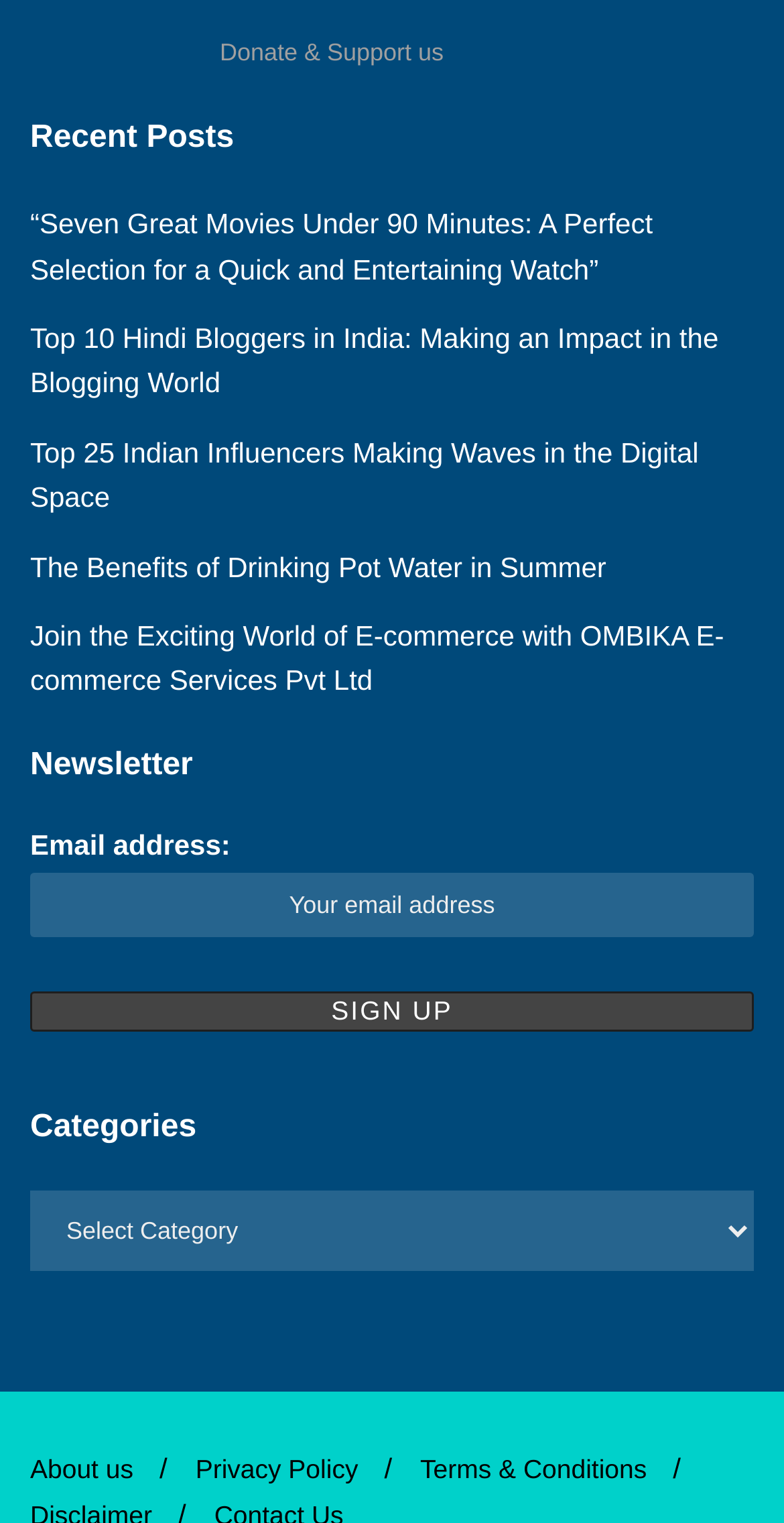How many links are at the bottom of the page?
Look at the screenshot and give a one-word or phrase answer.

3